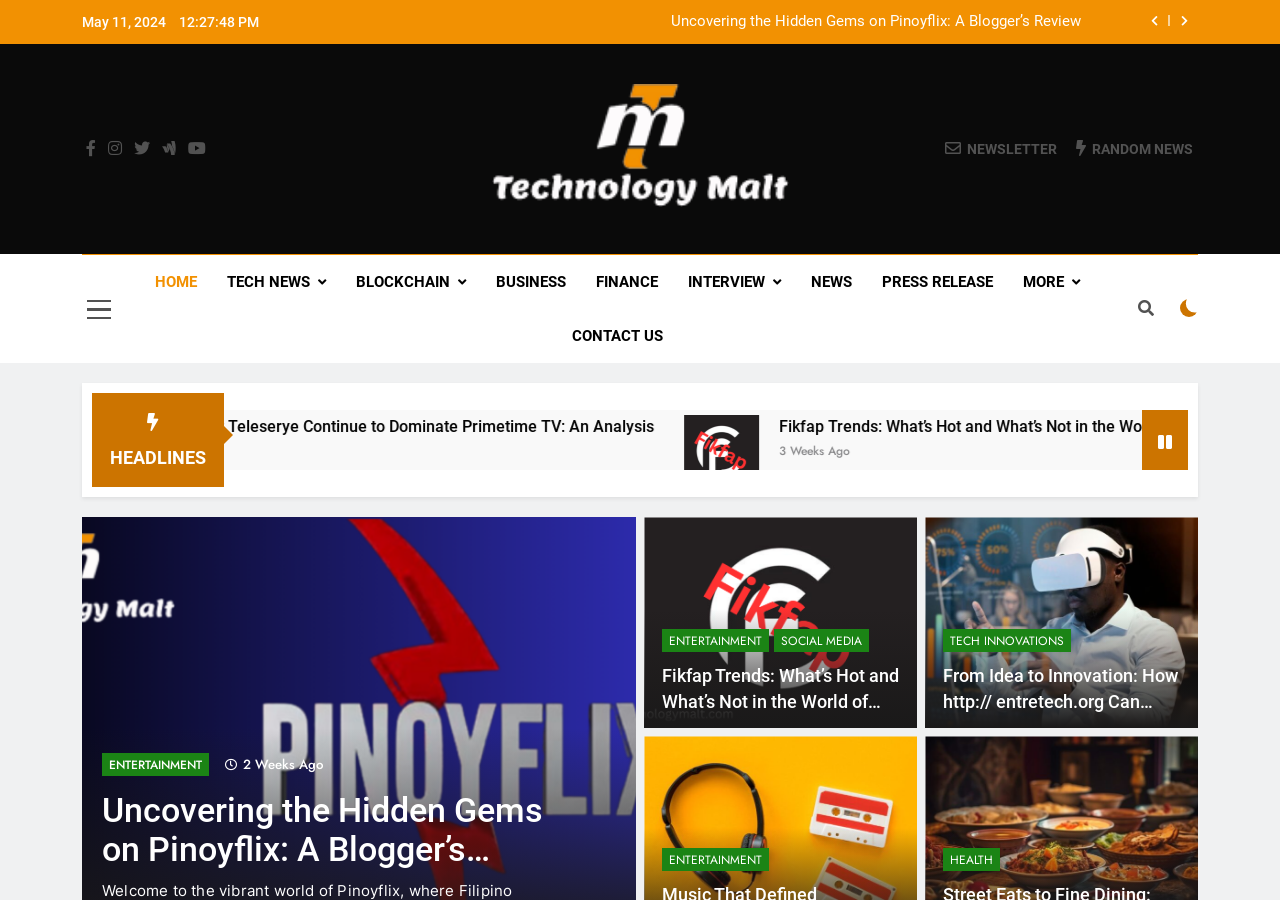What is the category of the article 'Fikfap Trends: What’s Hot and What’s Not in the World of Wellness'?
Kindly offer a comprehensive and detailed response to the question.

The category of the article 'Fikfap Trends: What’s Hot and What’s Not in the World of Wellness' can be found by looking at the links below the article. One of the links is 'HEALTH', which suggests that the article belongs to the HEALTH category.